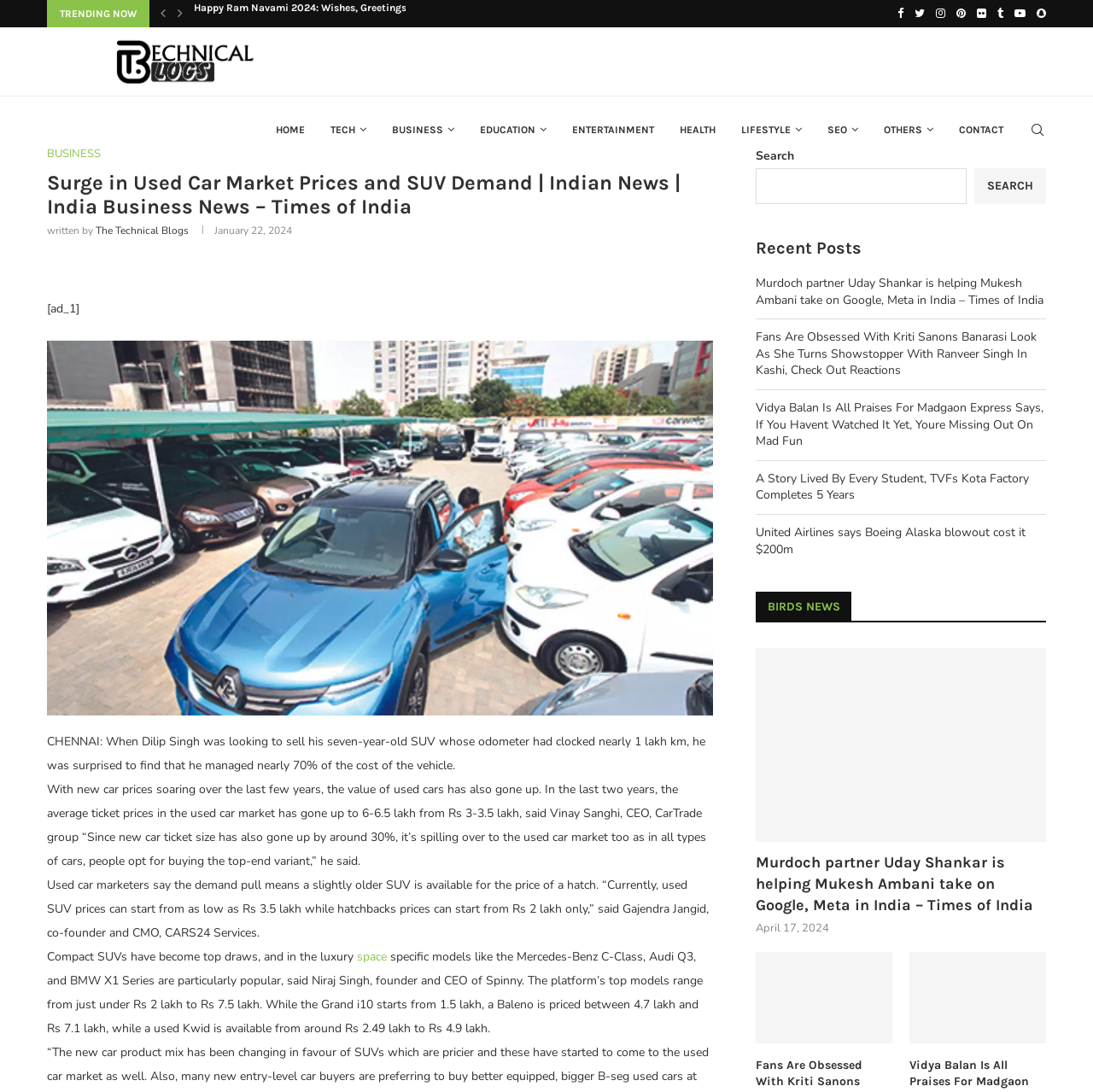Articulate a complete and detailed caption of the webpage elements.

This webpage is from Times of India, a news website, and it appears to be a news article about the surge in used car market prices and SUV demand in India. 

At the top of the page, there is a navigation menu with links to various sections such as Home, Tech, Business, Education, Entertainment, Health, Lifestyle, SEO, and Others. There is also a search bar and social media links.

Below the navigation menu, there is a heading that displays the title of the article, "Surge in Used Car Market Prices and SUV Demand | Indian News | India Business News – Times of India". 

The article itself is divided into several paragraphs, with the first paragraph describing the trend of used car market prices and SUV demand. There is an image accompanying the article, which is likely a related photo.

The article continues with quotes from industry experts, discussing the reasons behind the surge in used car market prices and SUV demand. There are several paragraphs of text, with some highlighted keywords such as "SUV" and "new car".

On the right side of the page, there is a section titled "Recent Posts" that lists several news articles with links to each article. The articles appear to be from various categories, including business, entertainment, and technology.

At the bottom of the page, there is another section titled "BIRDS NEWS" that lists more news articles with links to each article.